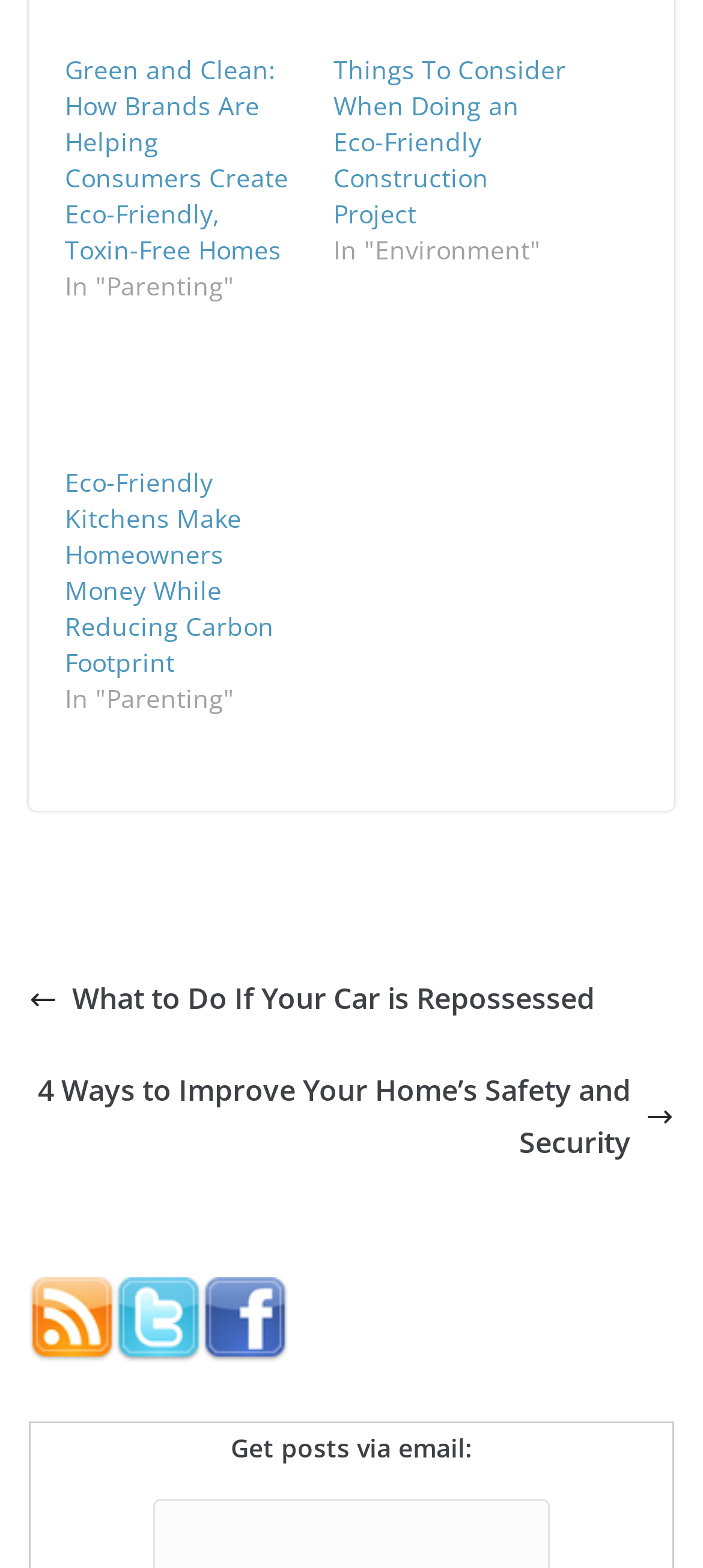Highlight the bounding box coordinates of the region I should click on to meet the following instruction: "Get posts via email".

[0.328, 0.912, 0.672, 0.934]